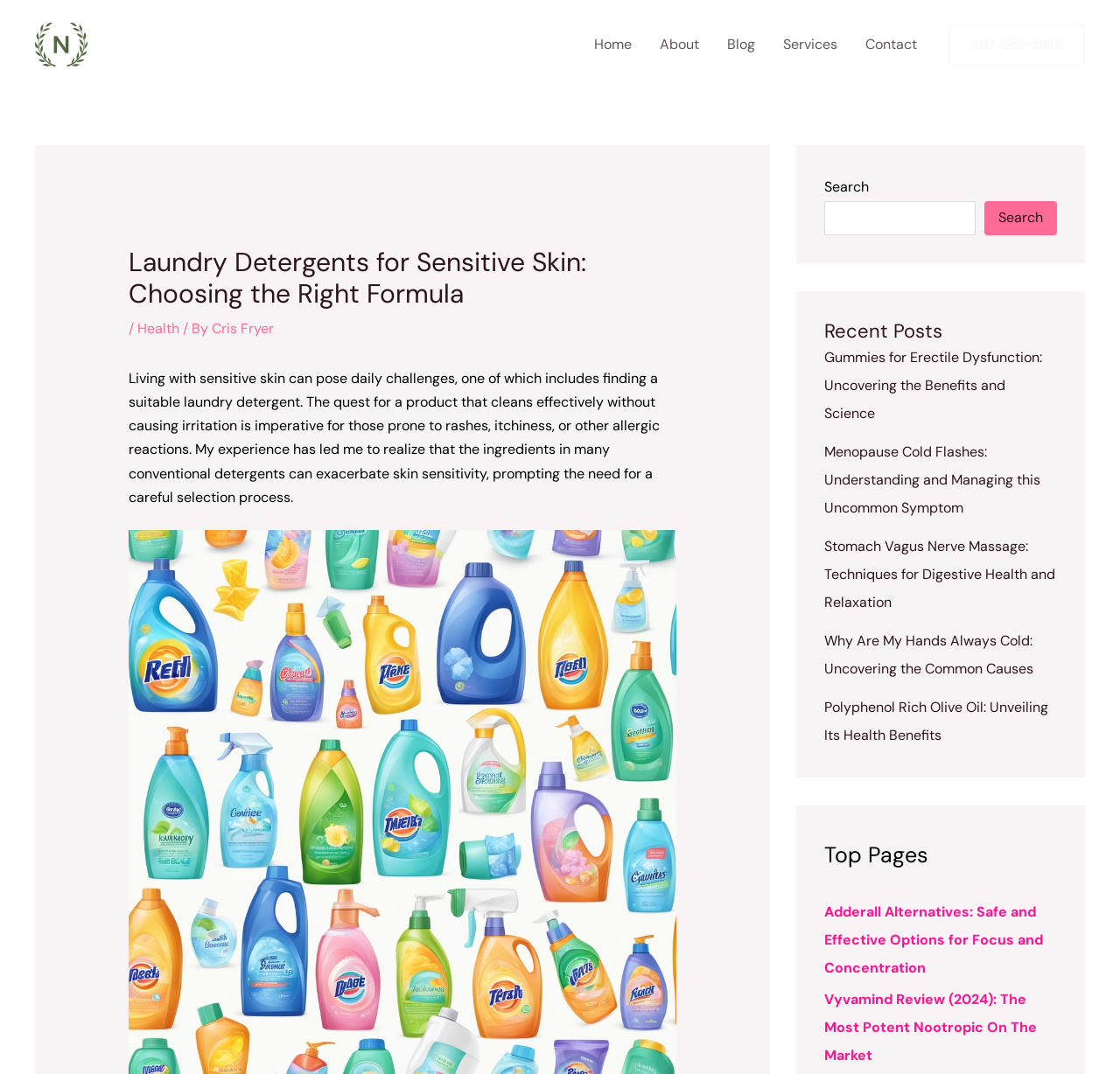Please locate the bounding box coordinates of the element that should be clicked to complete the given instruction: "Click the 'Home' link".

[0.518, 0.013, 0.577, 0.07]